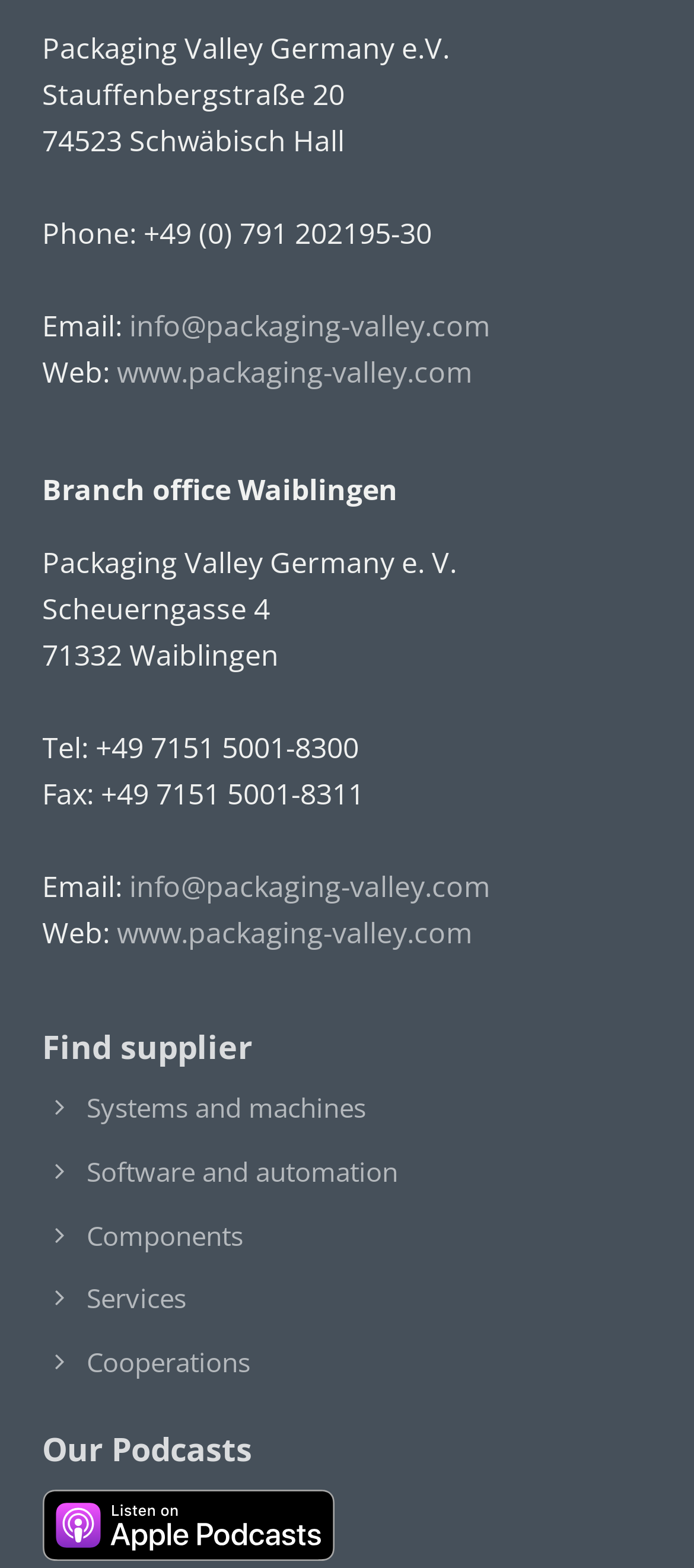Utilize the details in the image to thoroughly answer the following question: How many offices are listed on the webpage?

I found the number of offices by looking at the static text elements at the top and middle of the webpage, which provide the addresses and contact information for two offices, one in Schwäbisch Hall and one in Waiblingen.